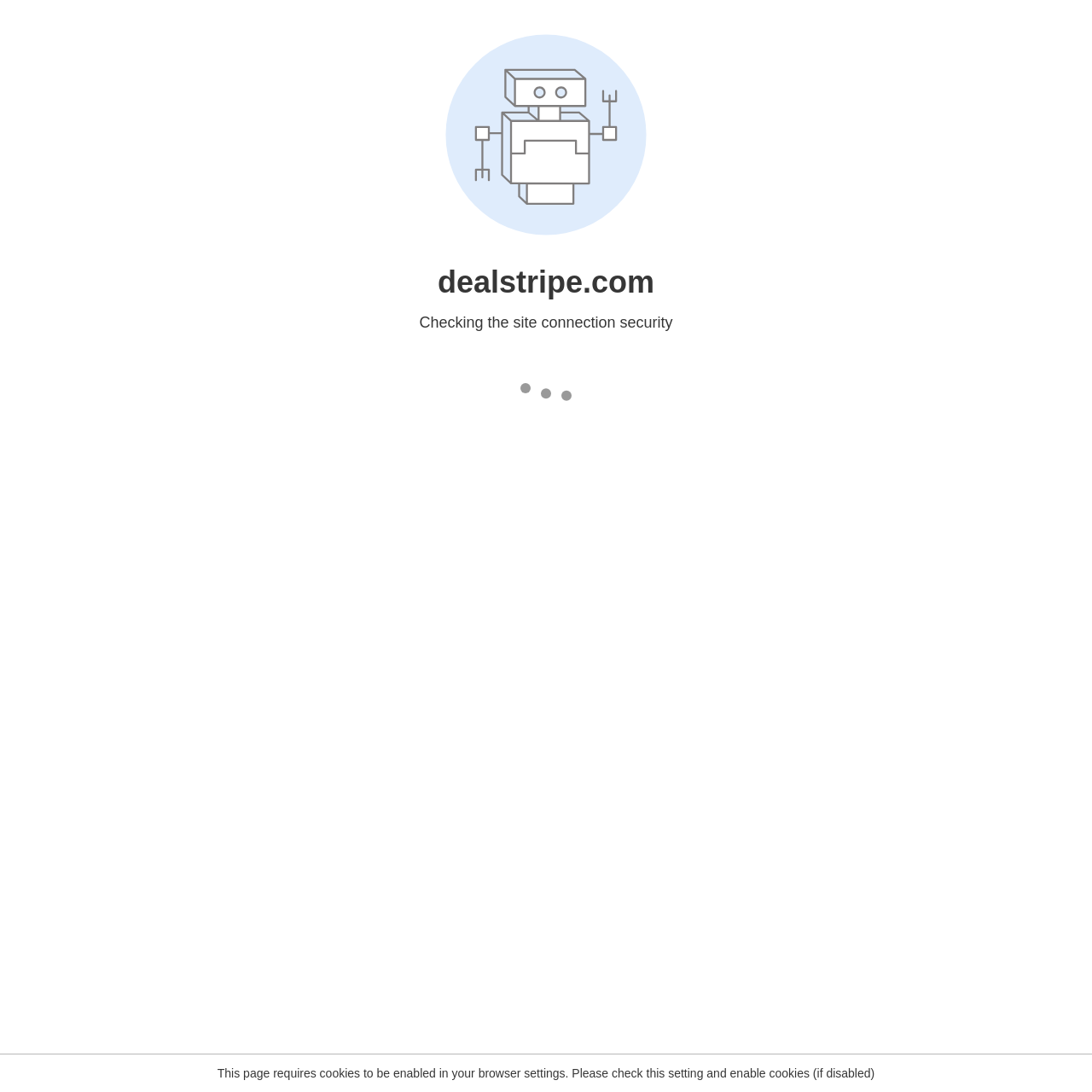What is Heroku's plan for free services?
Based on the image, answer the question in a detailed manner.

According to the article, Heroku is planning to eliminate all of its free services, including free plans for Heroku Dynos and Heroku Postgres, as well as the free plan for Heroku Data for Redis, due to 'fraud and abuse'.